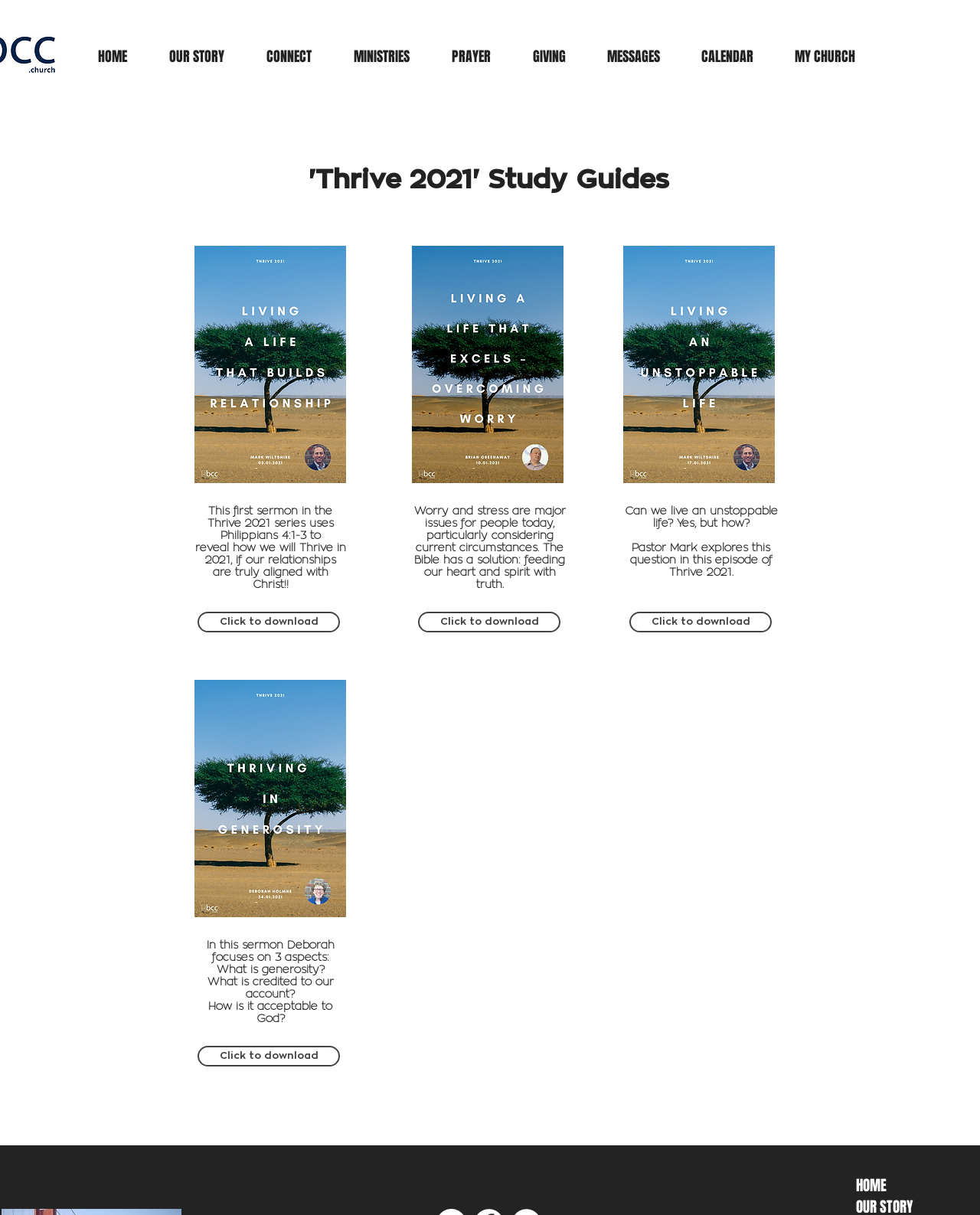Pinpoint the bounding box coordinates of the area that should be clicked to complete the following instruction: "Click to download". The coordinates must be given as four float numbers between 0 and 1, i.e., [left, top, right, bottom].

[0.427, 0.503, 0.572, 0.52]